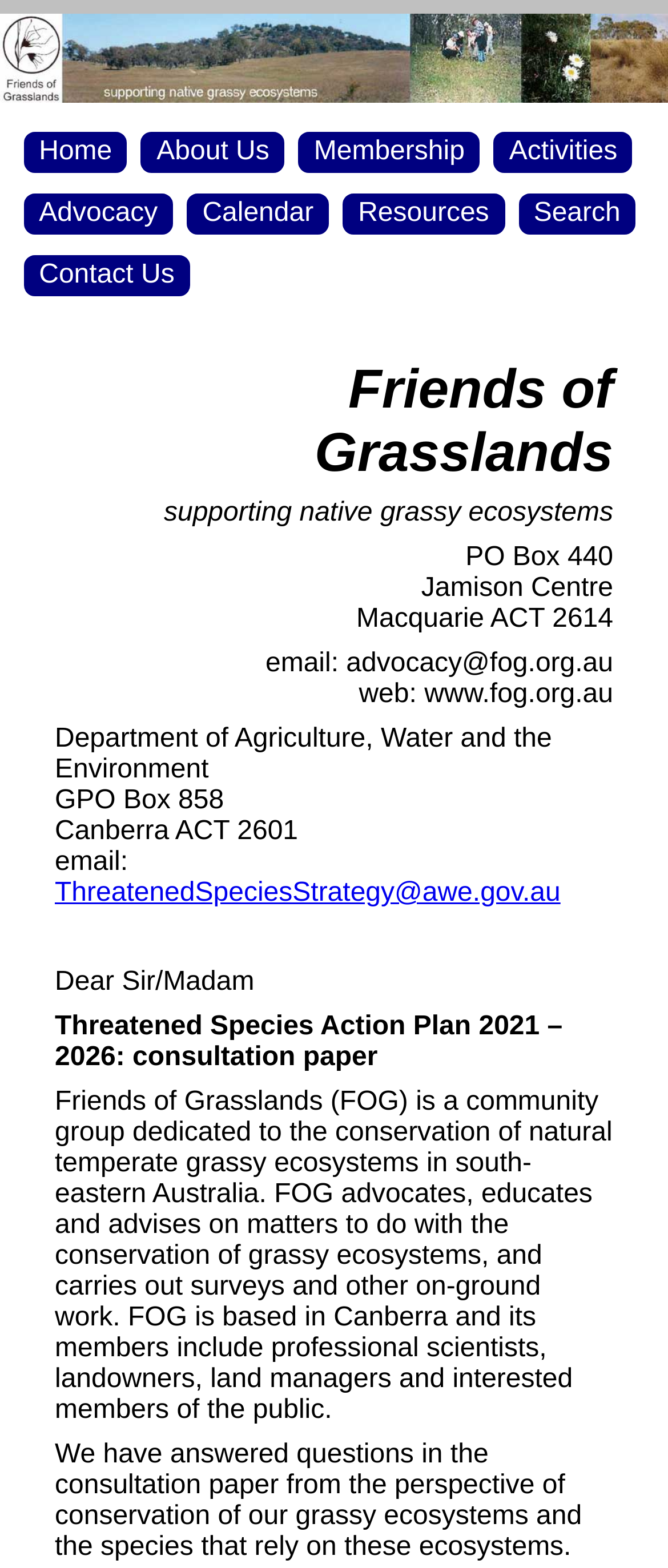Please identify the bounding box coordinates of the element I need to click to follow this instruction: "Read recent news".

None